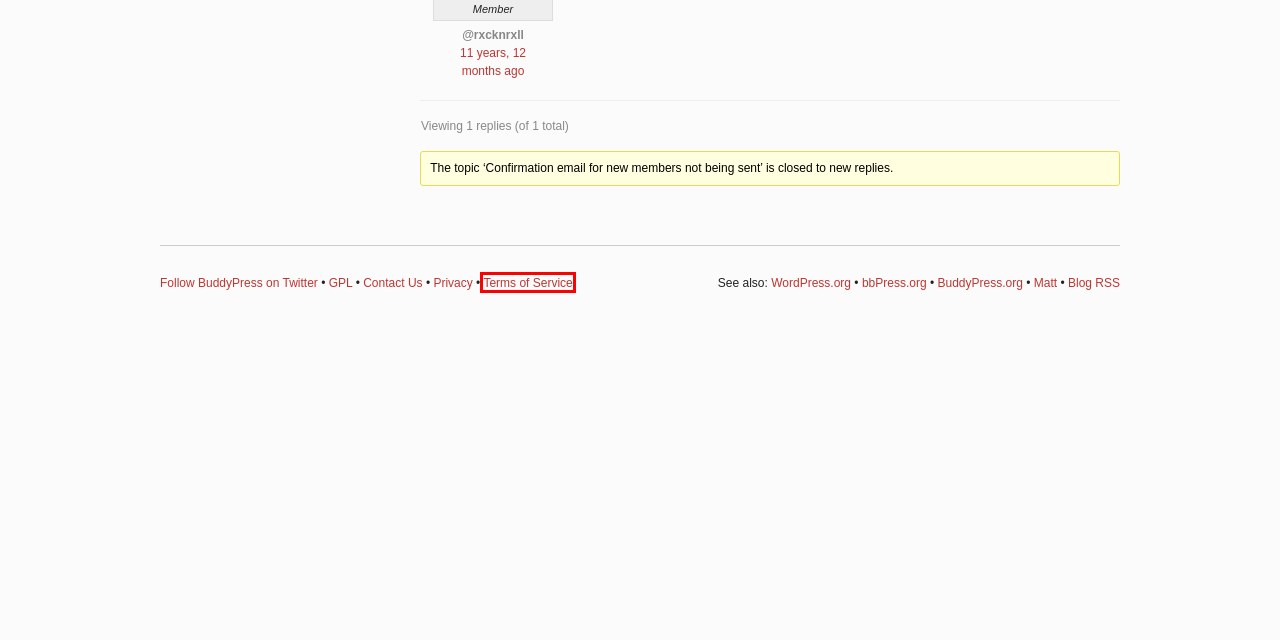You are provided with a screenshot of a webpage that includes a red rectangle bounding box. Please choose the most appropriate webpage description that matches the new webpage after clicking the element within the red bounding box. Here are the candidates:
A. Privacy – WordPress.org
B. Support · BuddyPress.org
C. Participate and Contribute · BuddyPress Codex
D. Topic Tag: confirmation email · BuddyPress.org
E. Philosophy · BuddyPress.org
F. bbPress.org
G. Forum: How-to & Troubleshooting · BuddyPress.org
H. Contact · BuddyPress.org

E